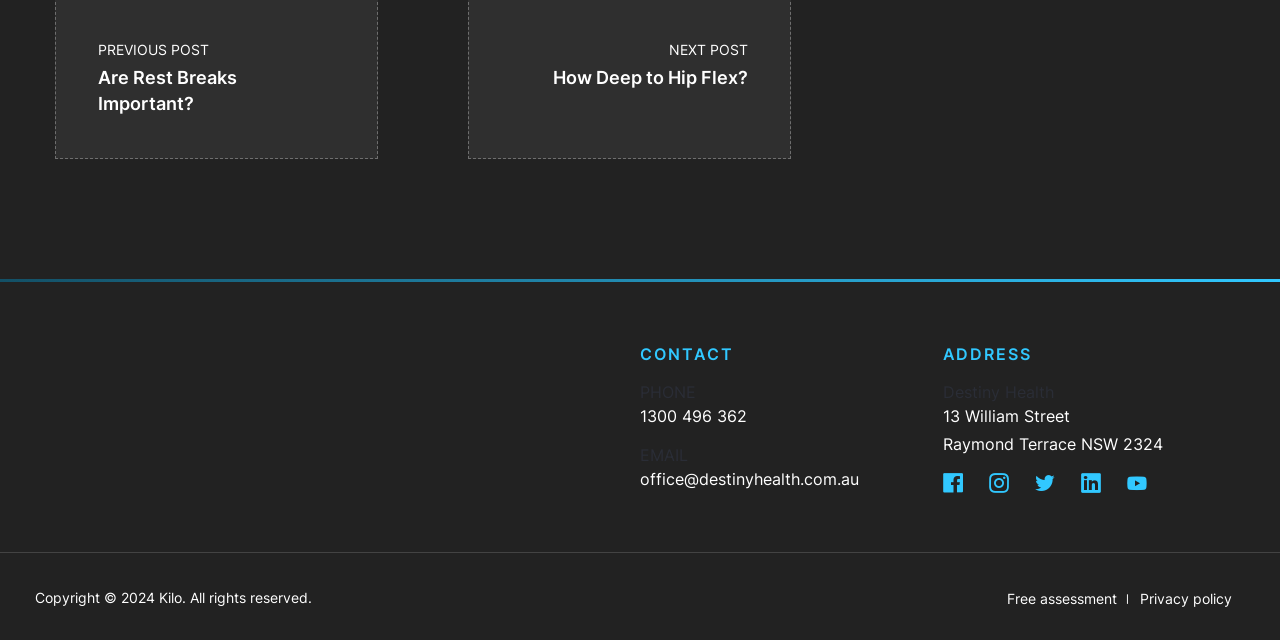Identify the bounding box coordinates necessary to click and complete the given instruction: "Contact us by phone".

[0.5, 0.634, 0.584, 0.665]